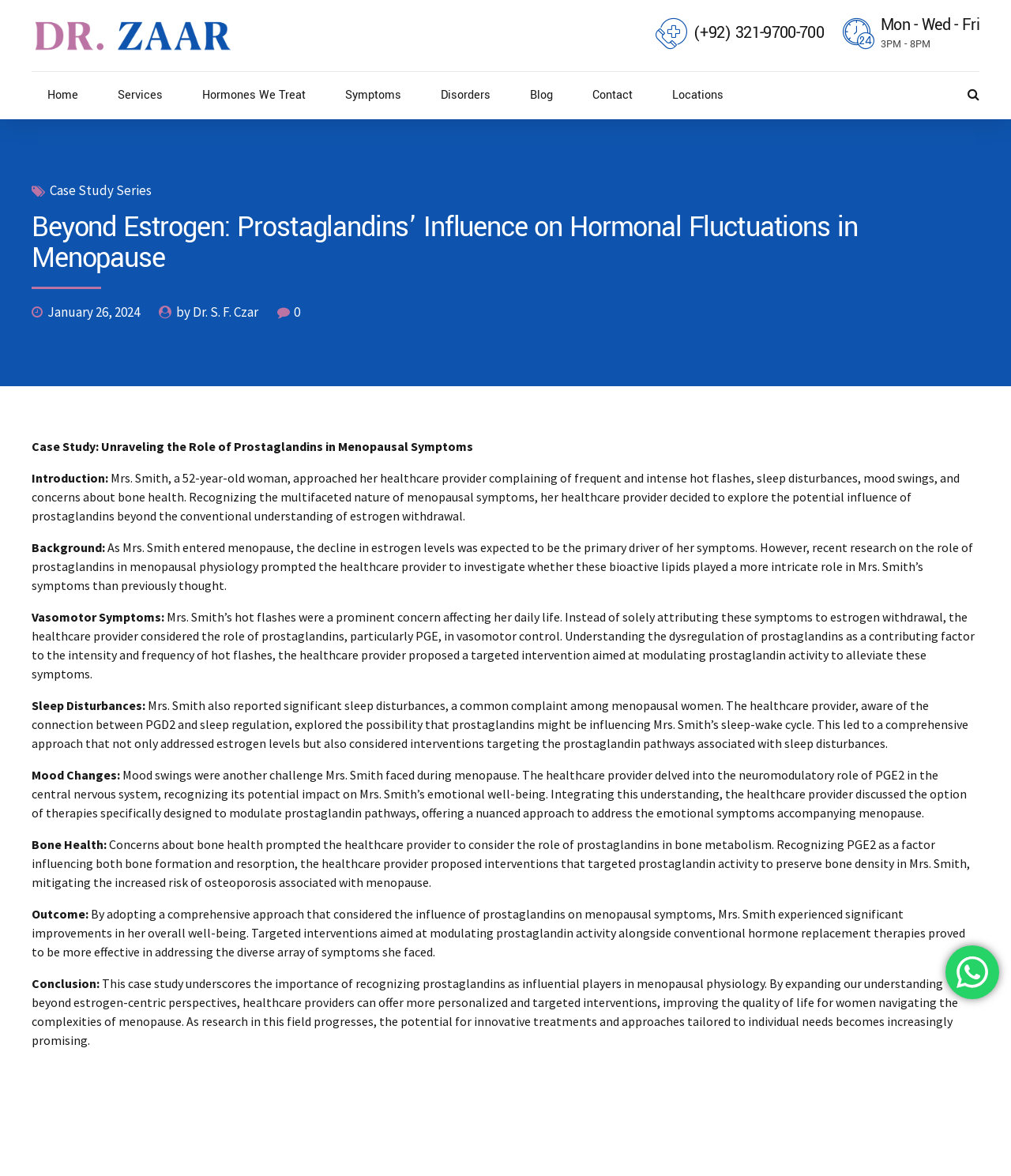Please identify the coordinates of the bounding box that should be clicked to fulfill this instruction: "click the 'overview' link".

None